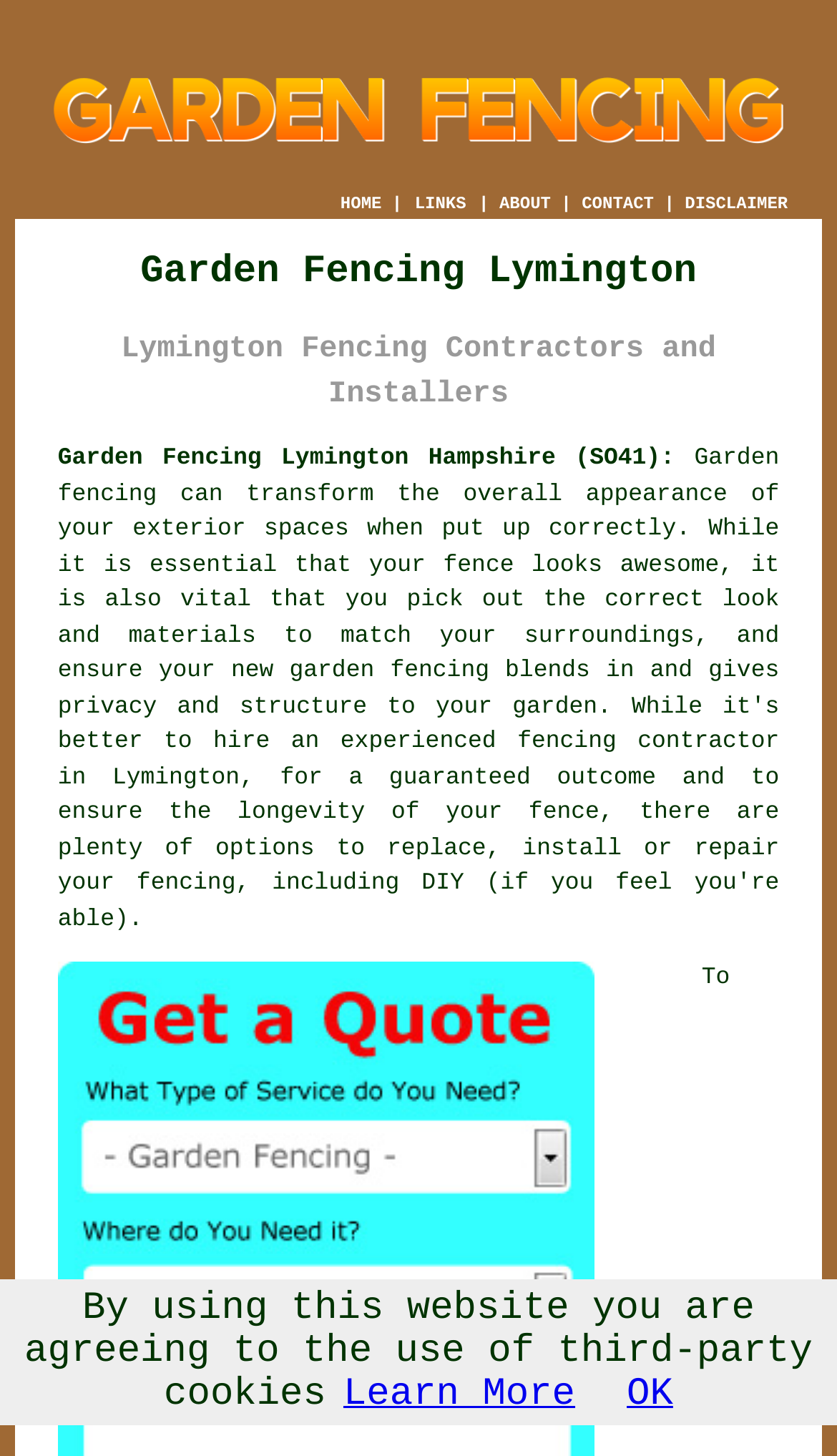Answer the following query with a single word or phrase:
What is the purpose of the webpage?

To find a fencing contractor